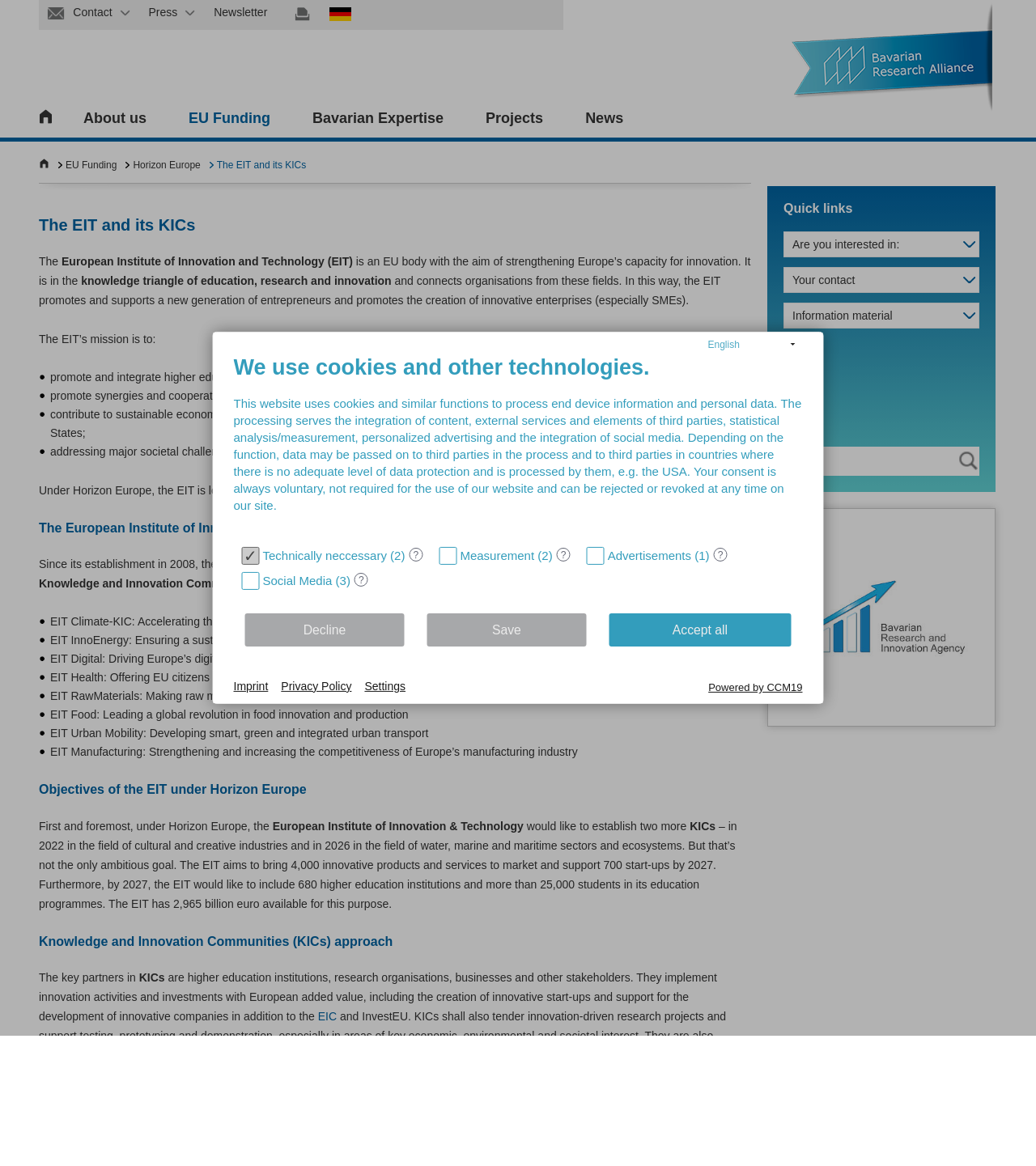What is the role of KICs?
By examining the image, provide a one-word or phrase answer.

Implement innovation activities and investments